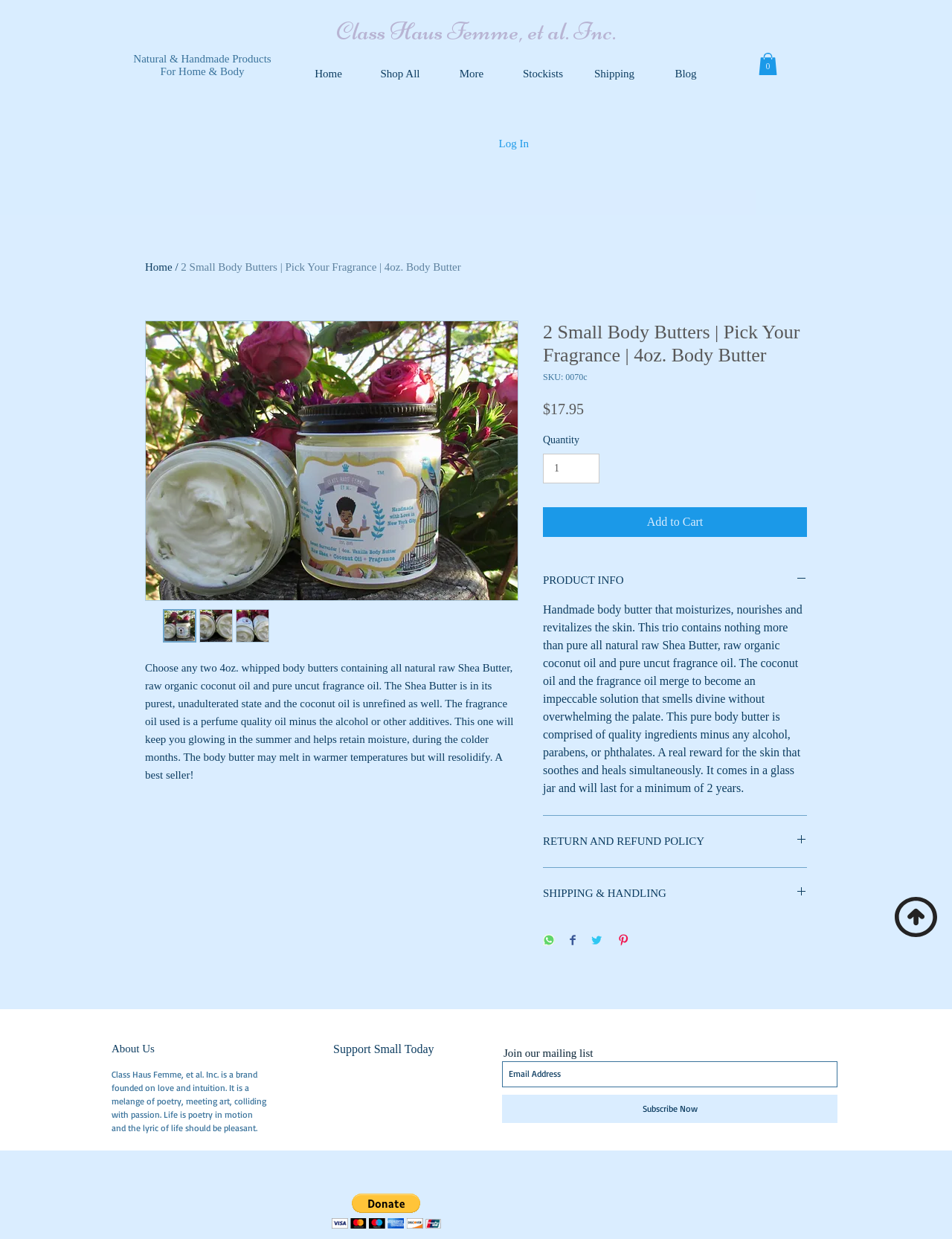Please find and report the bounding box coordinates of the element to click in order to perform the following action: "Click the 'Add to Cart' button". The coordinates should be expressed as four float numbers between 0 and 1, in the format [left, top, right, bottom].

[0.57, 0.41, 0.848, 0.434]